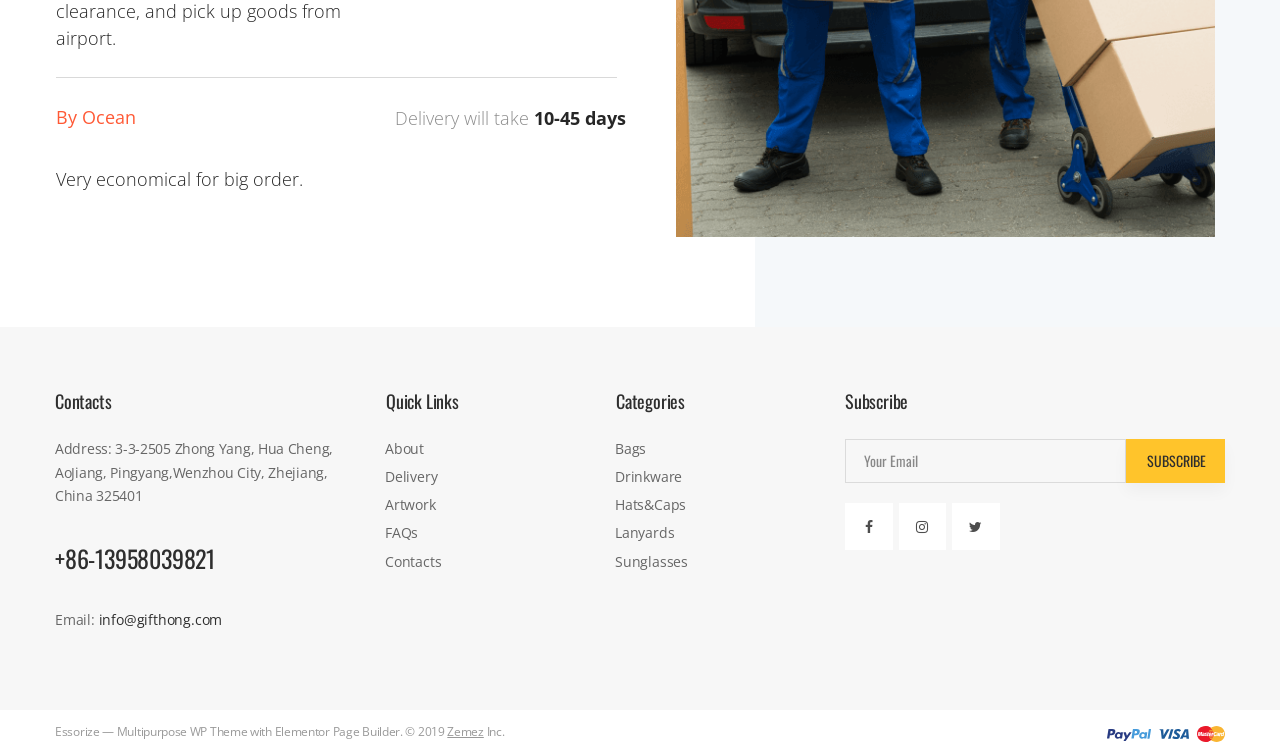Determine the bounding box for the UI element that matches this description: "Twitter".

[0.744, 0.667, 0.781, 0.73]